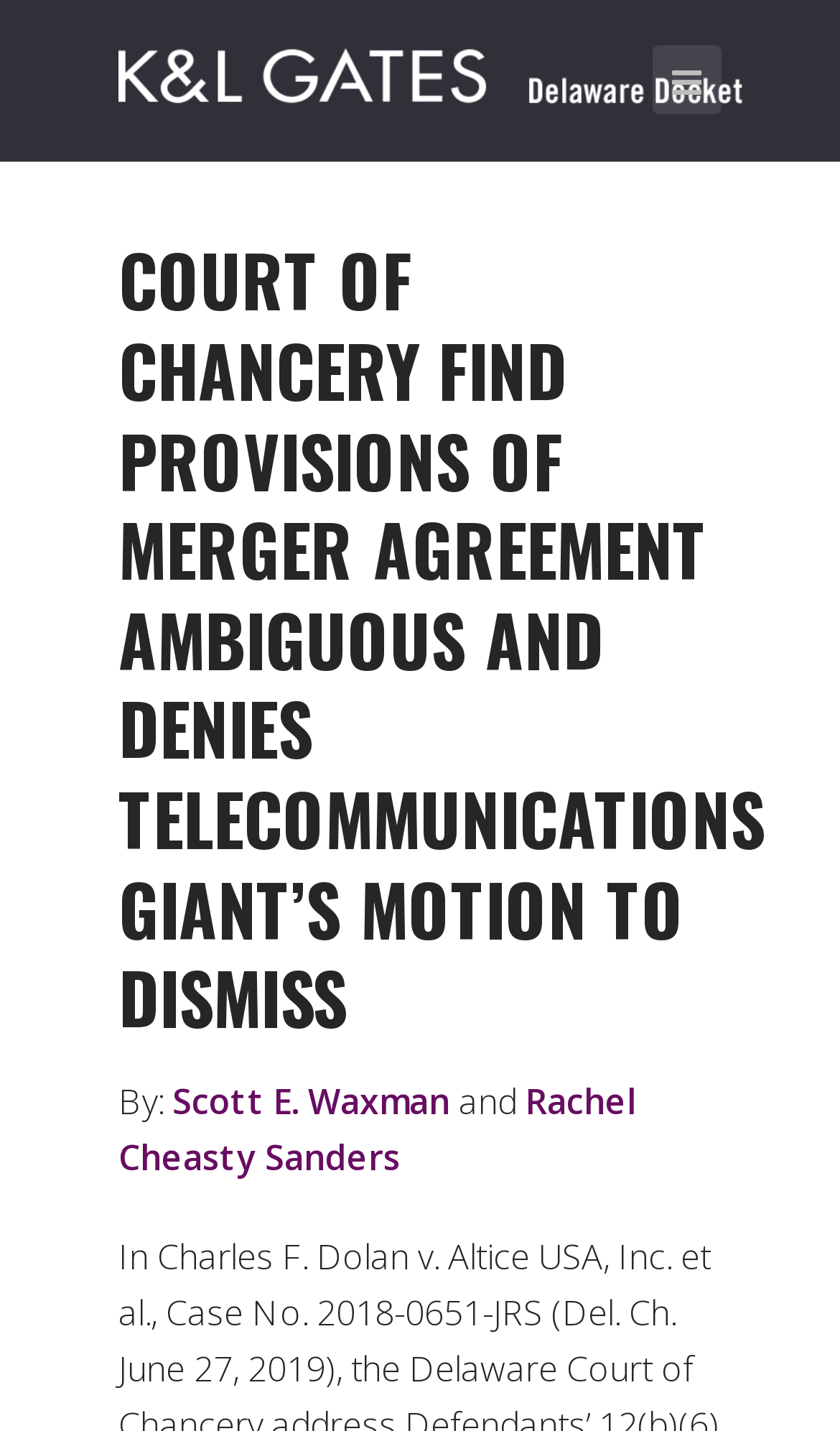What is the symbol represented by the Unicode character ''?
Provide a one-word or short-phrase answer based on the image.

an icon